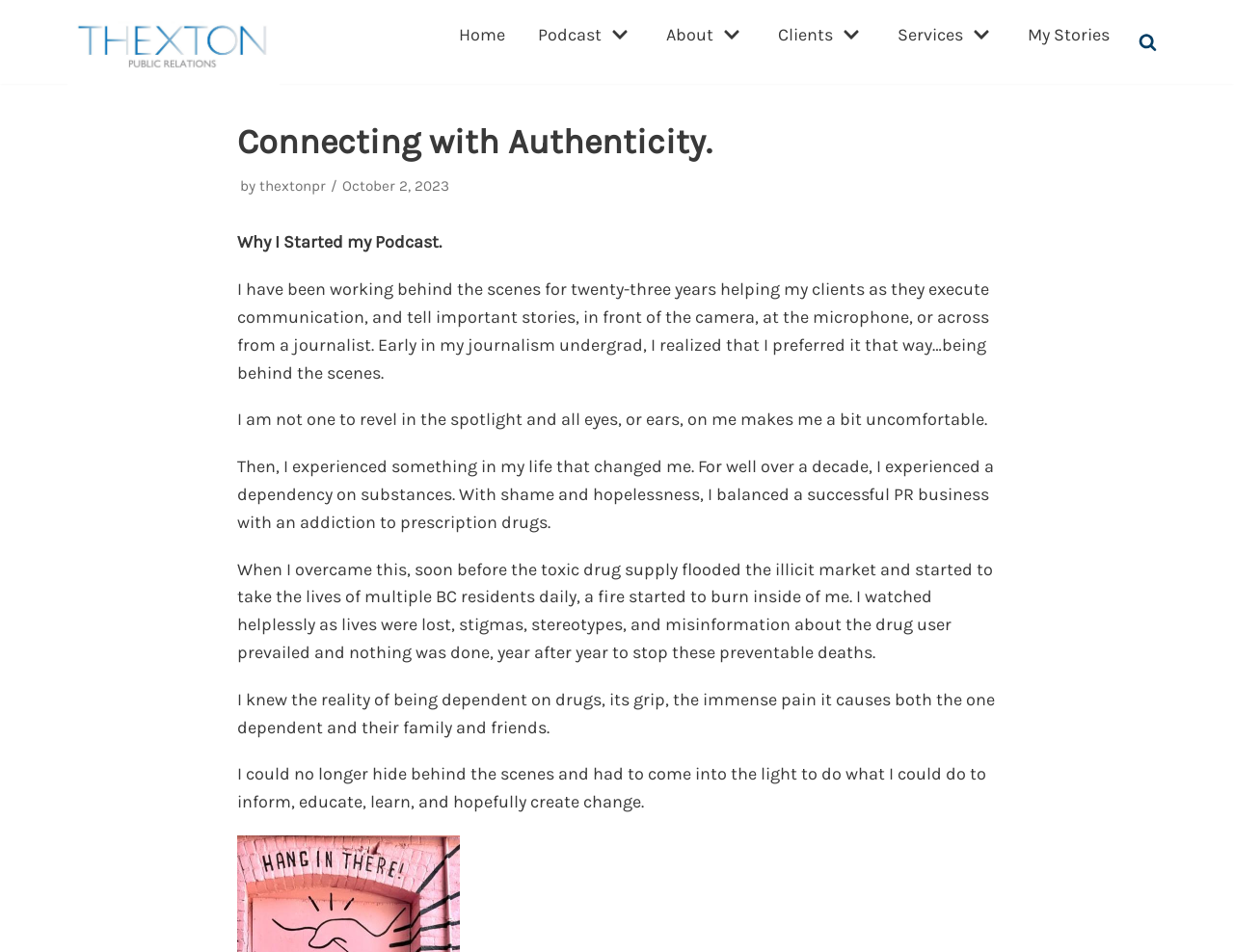Using the information from the screenshot, answer the following question thoroughly:
What is the author's profession?

The author mentions that they have a successful PR business, and they have been helping their clients with communication and storytelling for many years.